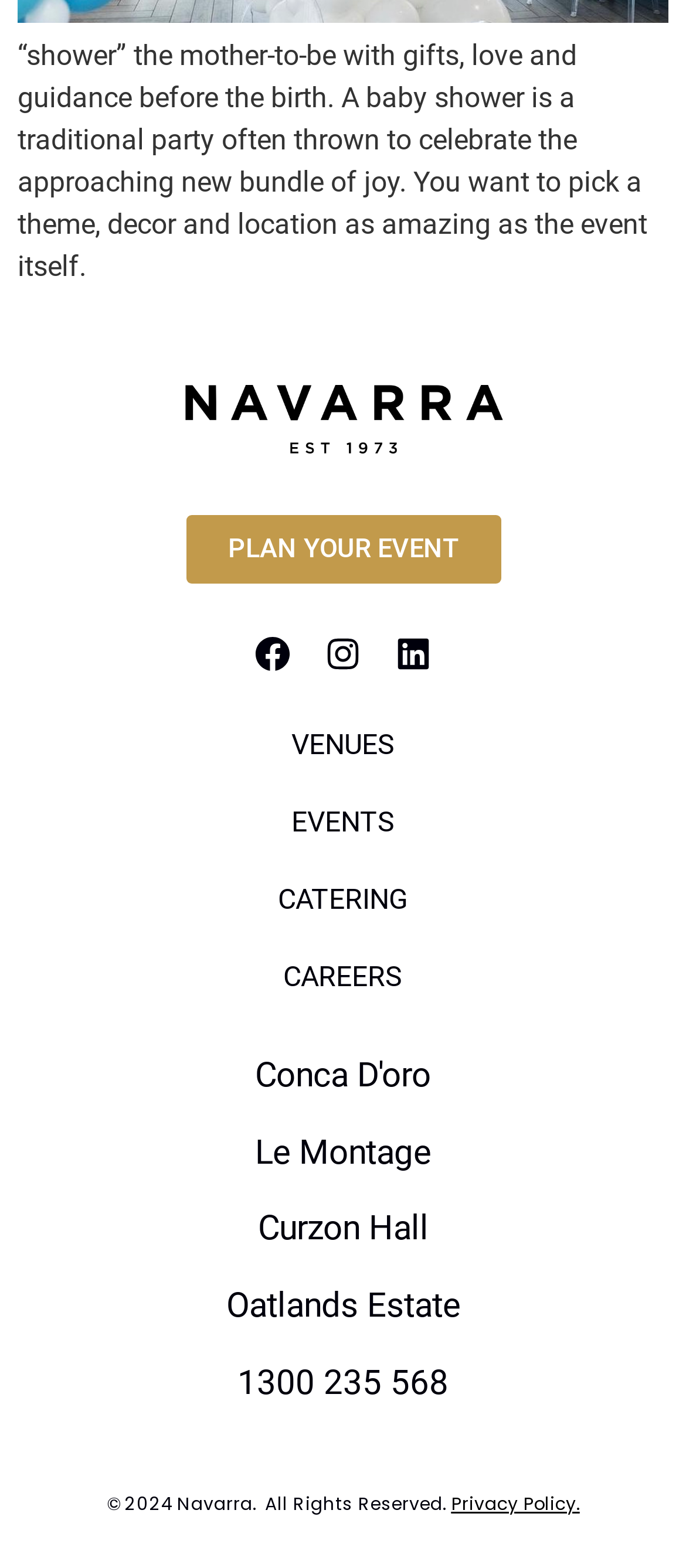How many social media links are present?
Using the image, elaborate on the answer with as much detail as possible.

There are three social media links present on the webpage, namely Facebook, Instagram, and Linkedin, each with its corresponding image icon.